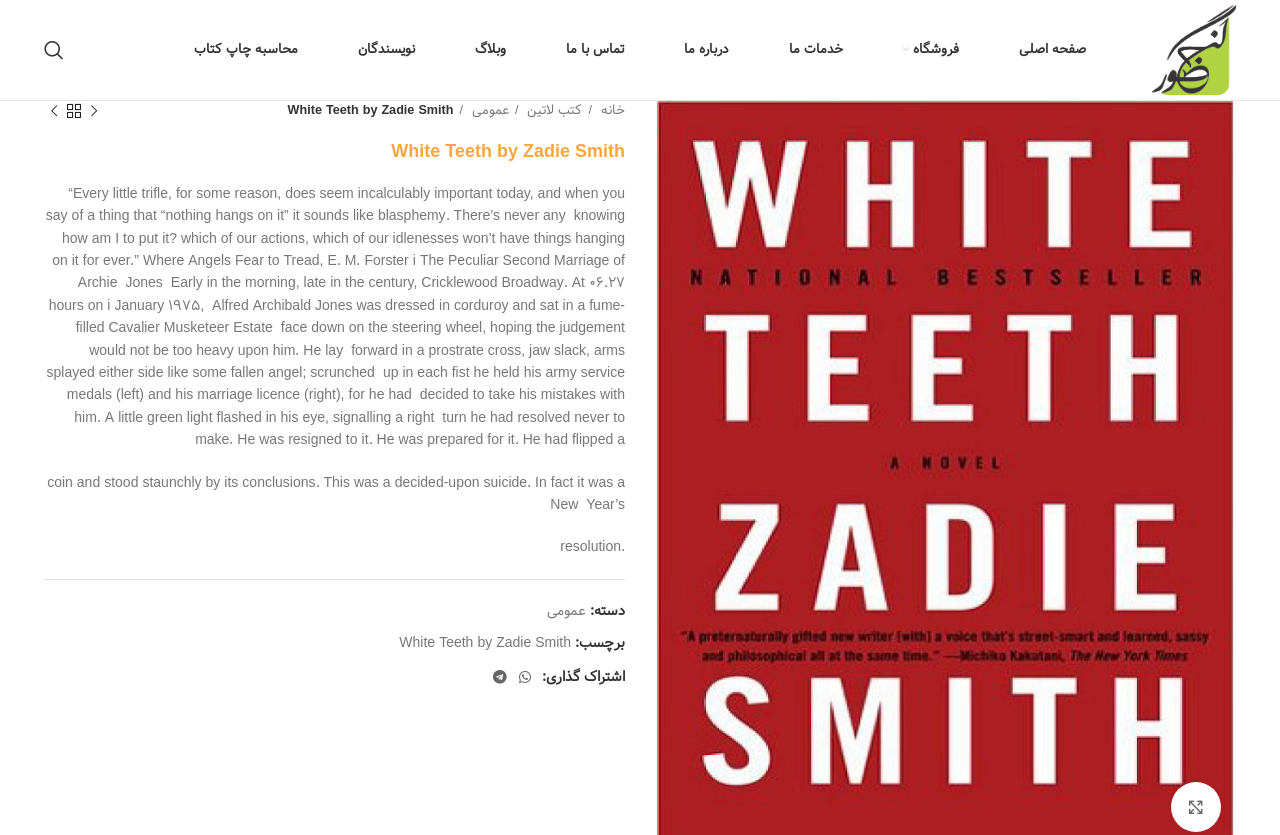Could you specify the bounding box coordinates for the clickable section to complete the following instruction: "Share on WhatsApp"?

[0.401, 0.796, 0.42, 0.827]